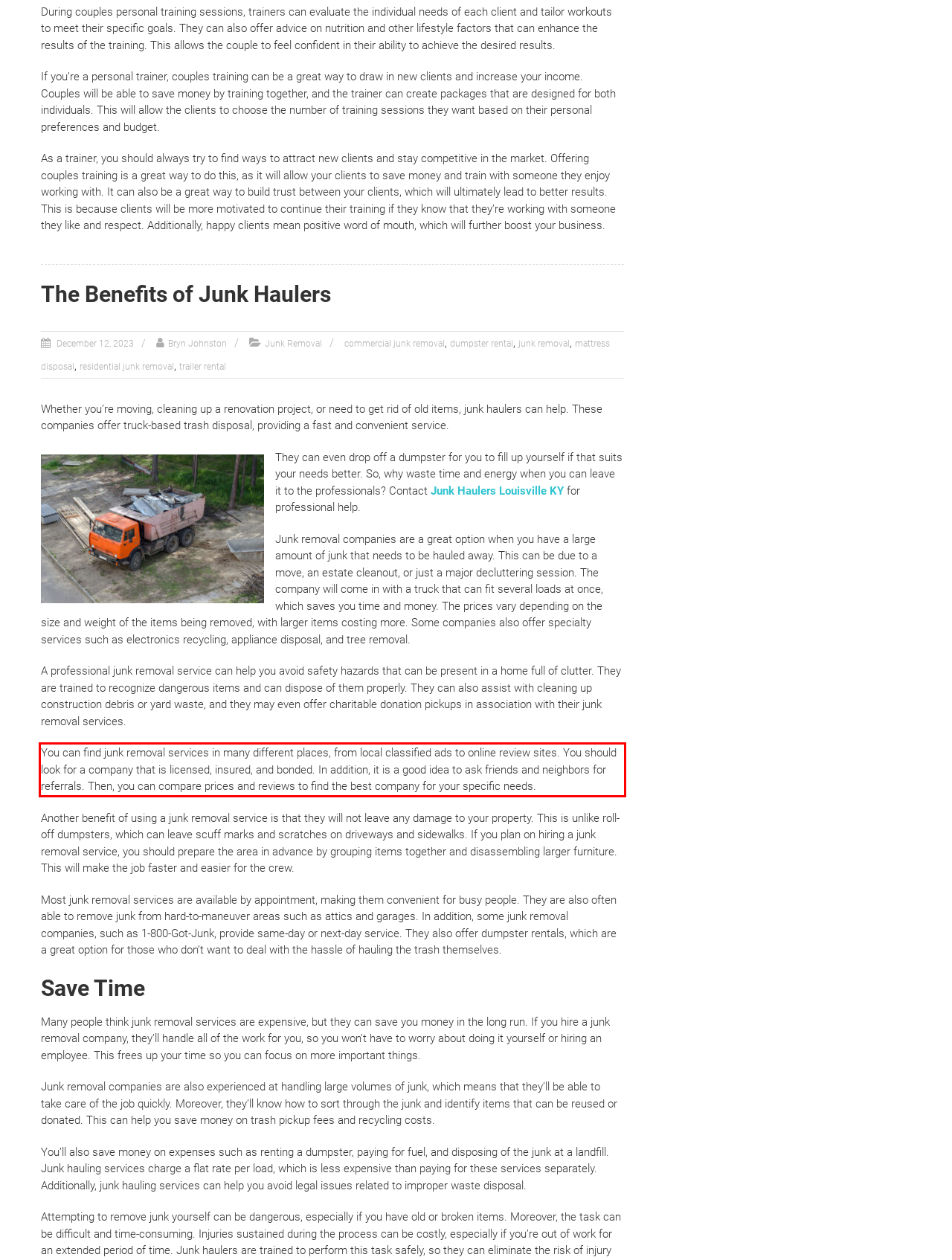Using the webpage screenshot, recognize and capture the text within the red bounding box.

You can find junk removal services in many different places, from local classified ads to online review sites. You should look for a company that is licensed, insured, and bonded. In addition, it is a good idea to ask friends and neighbors for referrals. Then, you can compare prices and reviews to find the best company for your specific needs.